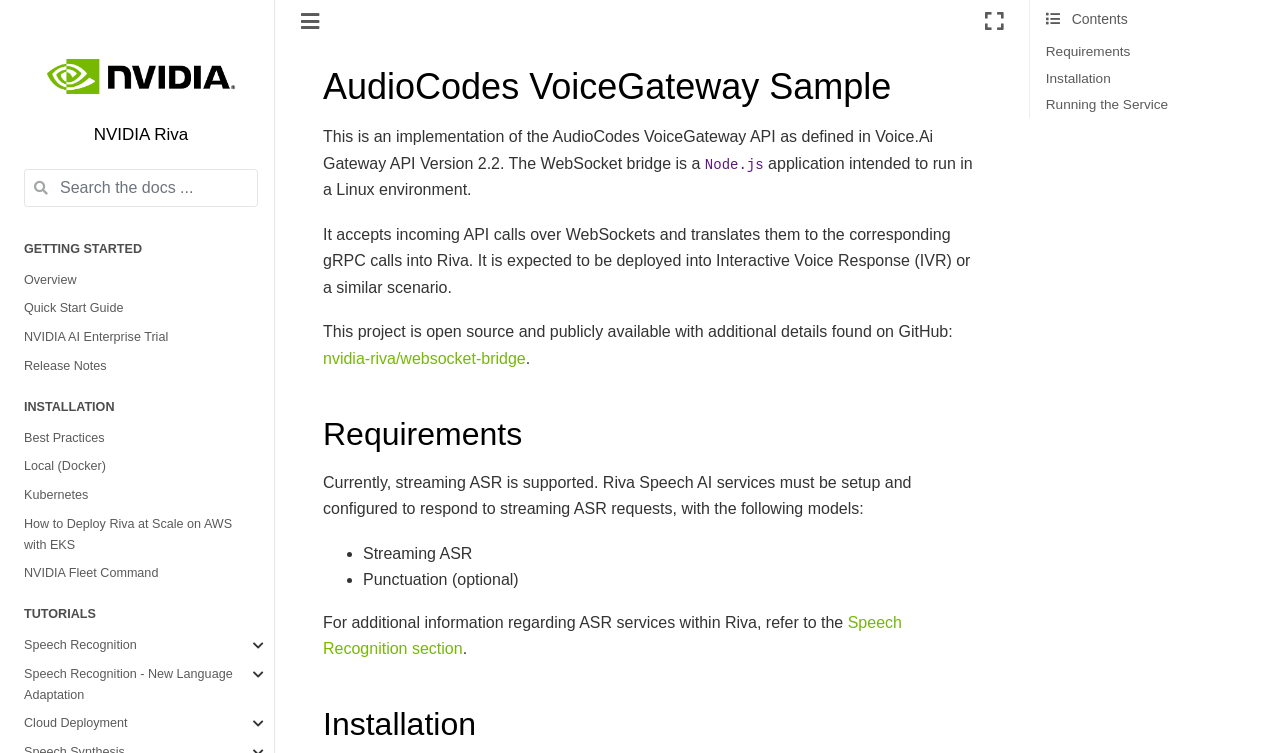Illustrate the webpage thoroughly, mentioning all important details.

The webpage is about the AudioCodes VoiceGateway Sample, specifically for NVIDIA Riva. At the top left, there is a logo of NVIDIA Riva, accompanied by a heading with the same text. Next to the logo, there is a search box with a placeholder text "Search the docs...". 

Below the search box, there are several sections, each with a heading and links underneath. The first section is "GETTING STARTED", which has four links: "Overview", "Quick Start Guide", "NVIDIA AI Enterprise Trial", and "Release Notes". 

The next section is "INSTALLATION", which has five links: "Best Practices", "Local (Docker)", "Kubernetes", "How to Deploy Riva at Scale on AWS with EKS", and "NVIDIA Fleet Command". 

Following that is the "TUTORIALS" section, which has three links: "Speech Recognition", "Speech Recognition - New Language Adaptation", and "Cloud Deployment". 

On the top right, there is a button with an icon, and next to it, a static text "Contents". 

Below the top section, there is a navigation menu with three links: "Requirements", "Installation", and "Running the Service". 

The main content of the page is about the AudioCodes VoiceGateway Sample, which is an implementation of the AudioCodes VoiceGateway API. There are several paragraphs of text explaining the project, including its purpose, environment, and deployment scenario. 

There are also several headings and subheadings, including "Requirements", which lists the necessary models for streaming ASR, and "Installation", which provides instructions for setting up the project.